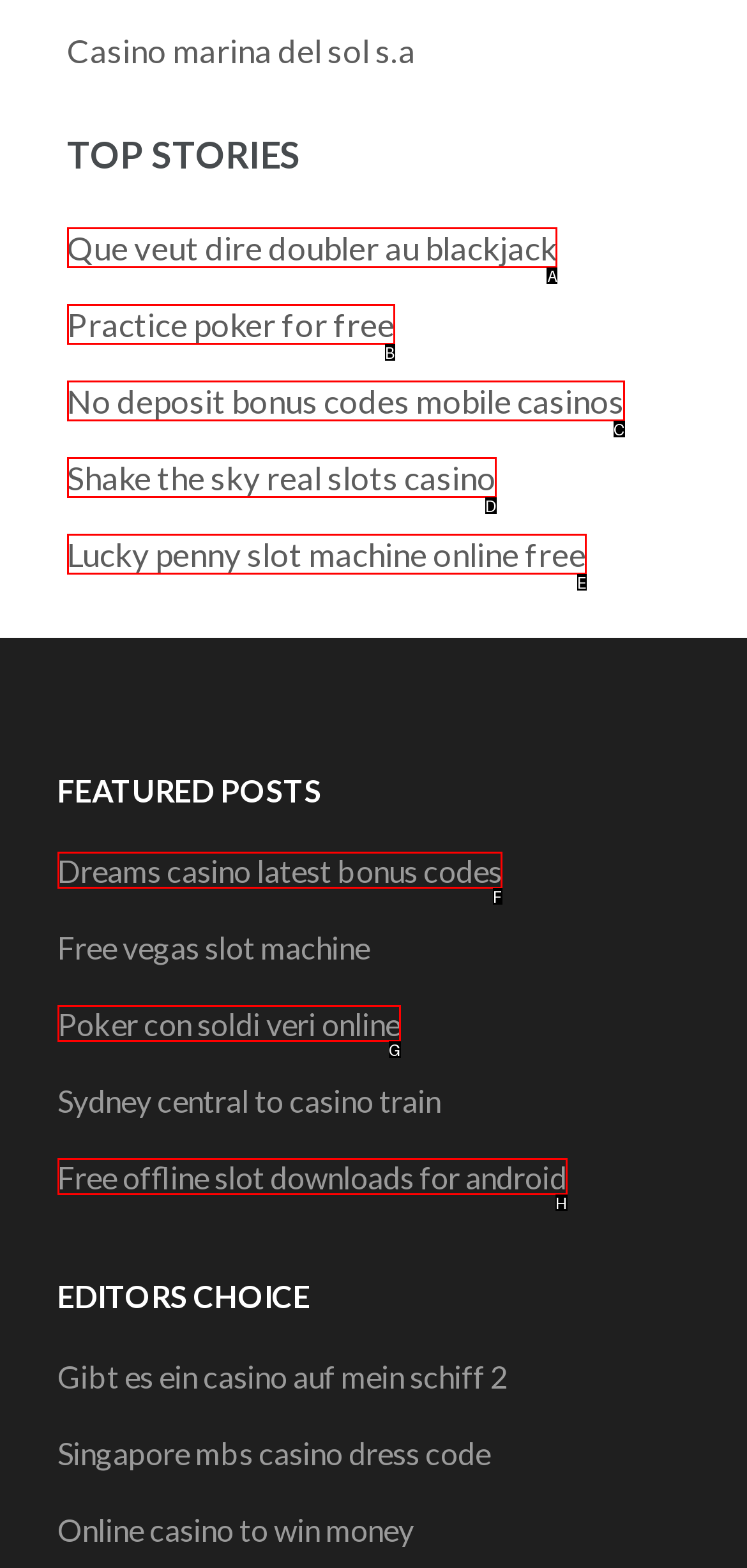Choose the HTML element to click for this instruction: Click on Baypark CBD Gummies Amazon Answer with the letter of the correct choice from the given options.

None